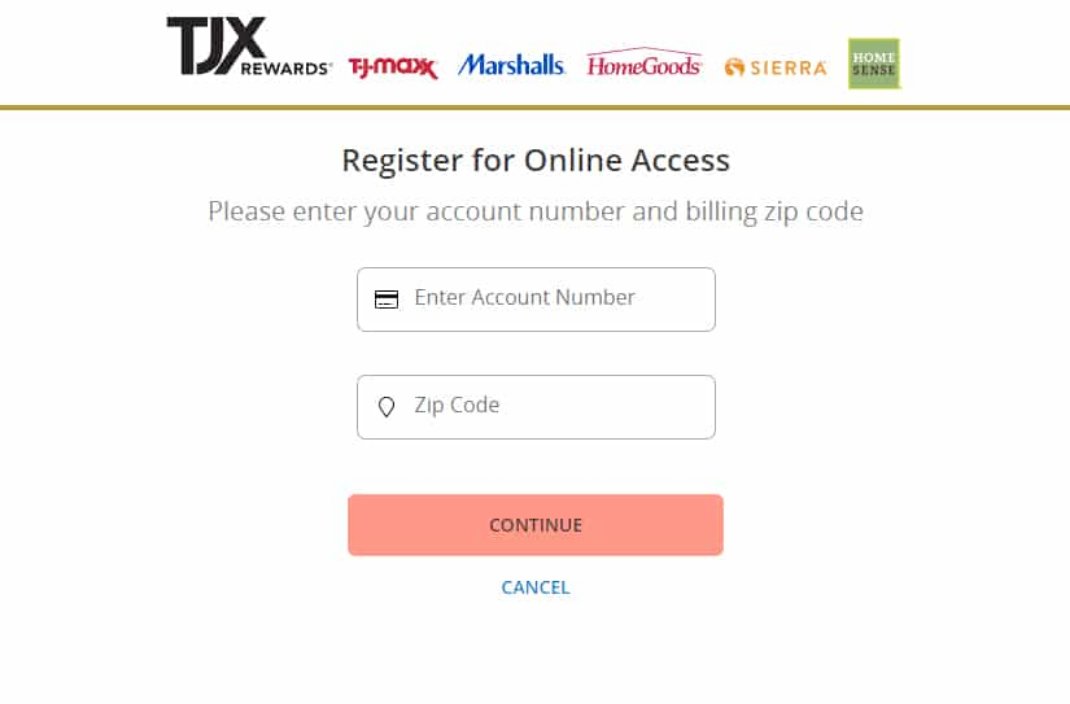Provide your answer in one word or a succinct phrase for the question: 
What are the two options at the bottom of the page?

CONTINUE and CANCEL